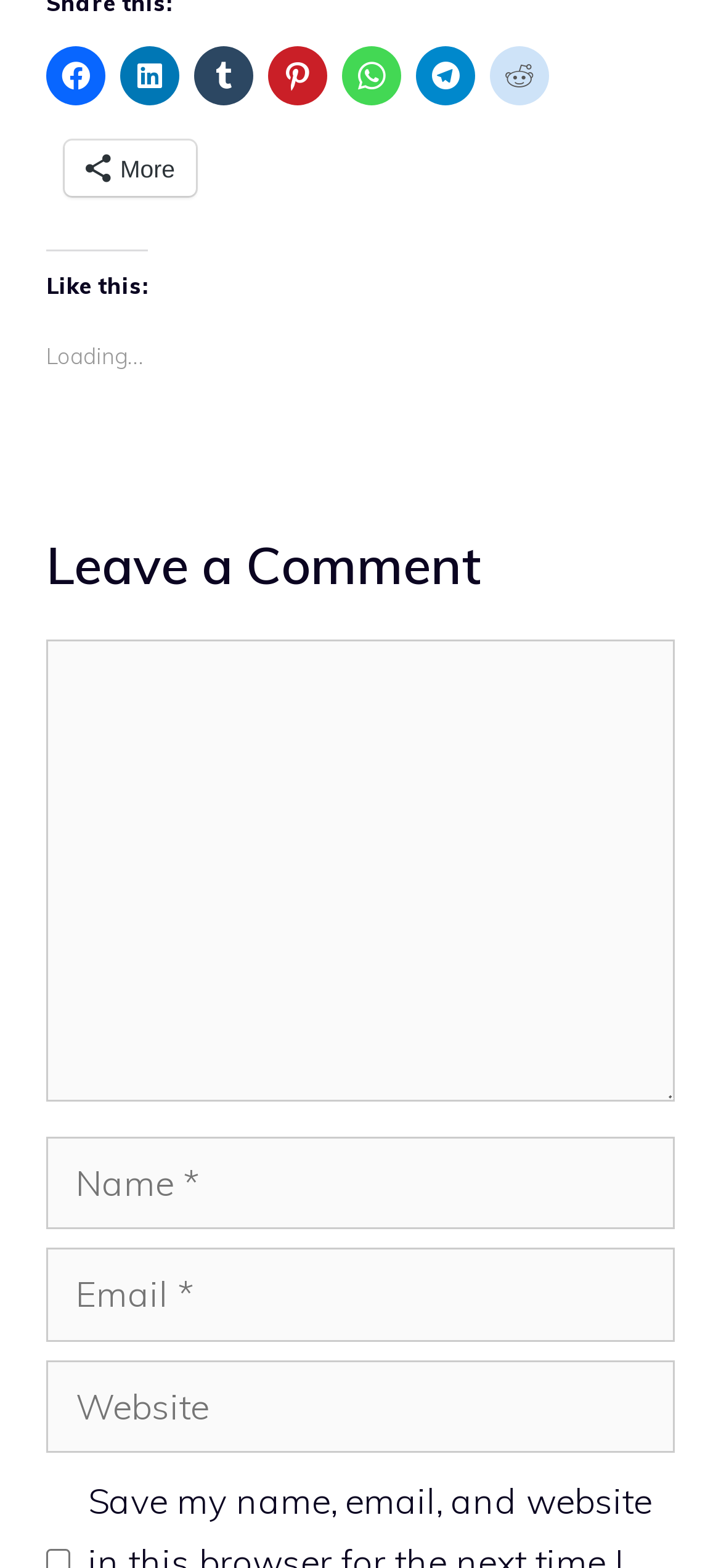Provide the bounding box coordinates for the area that should be clicked to complete the instruction: "Enter your website".

[0.064, 0.868, 0.936, 0.927]